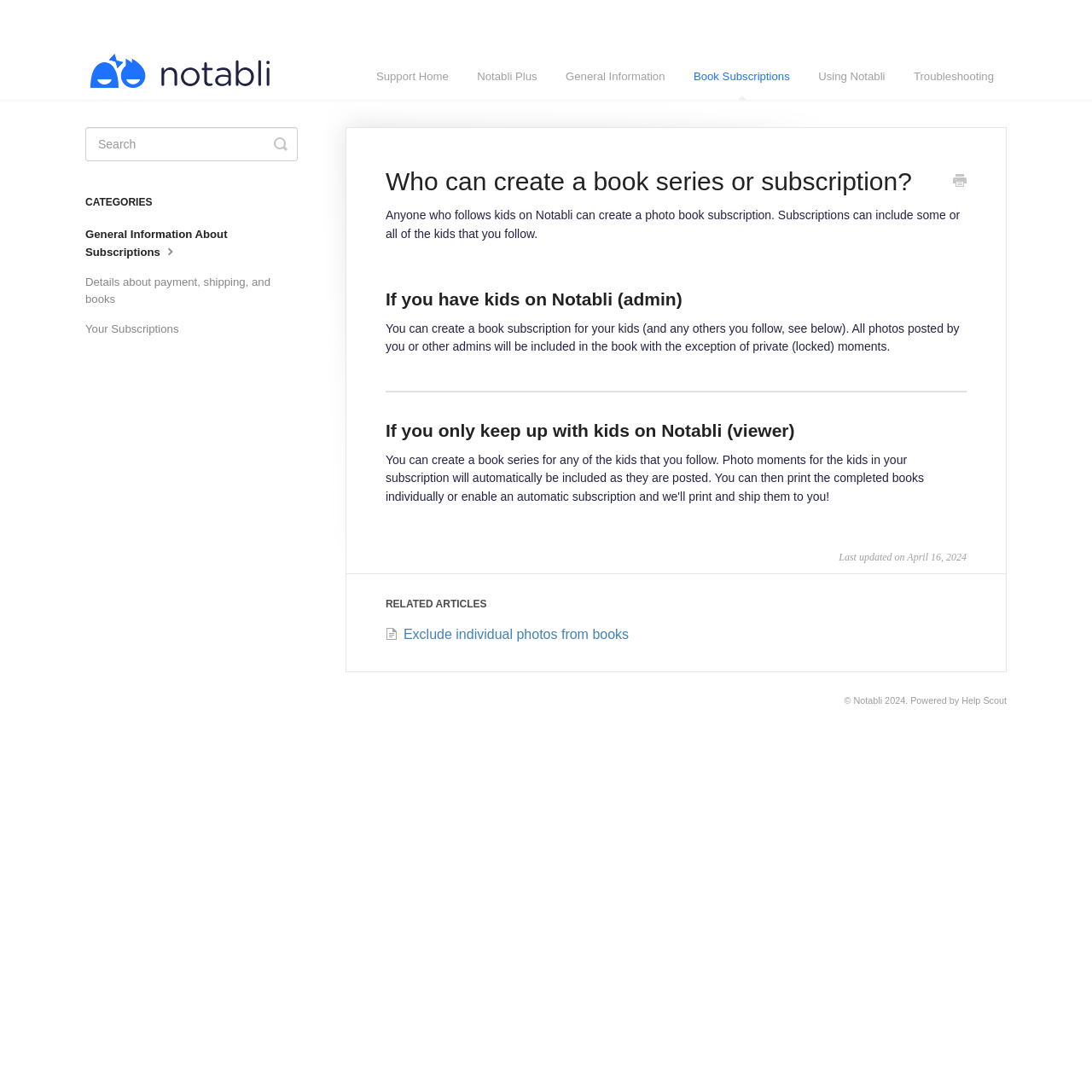Give a succinct answer to this question in a single word or phrase: 
What is the category of the link 'Exclude individual photos from books'?

RELATED ARTICLES